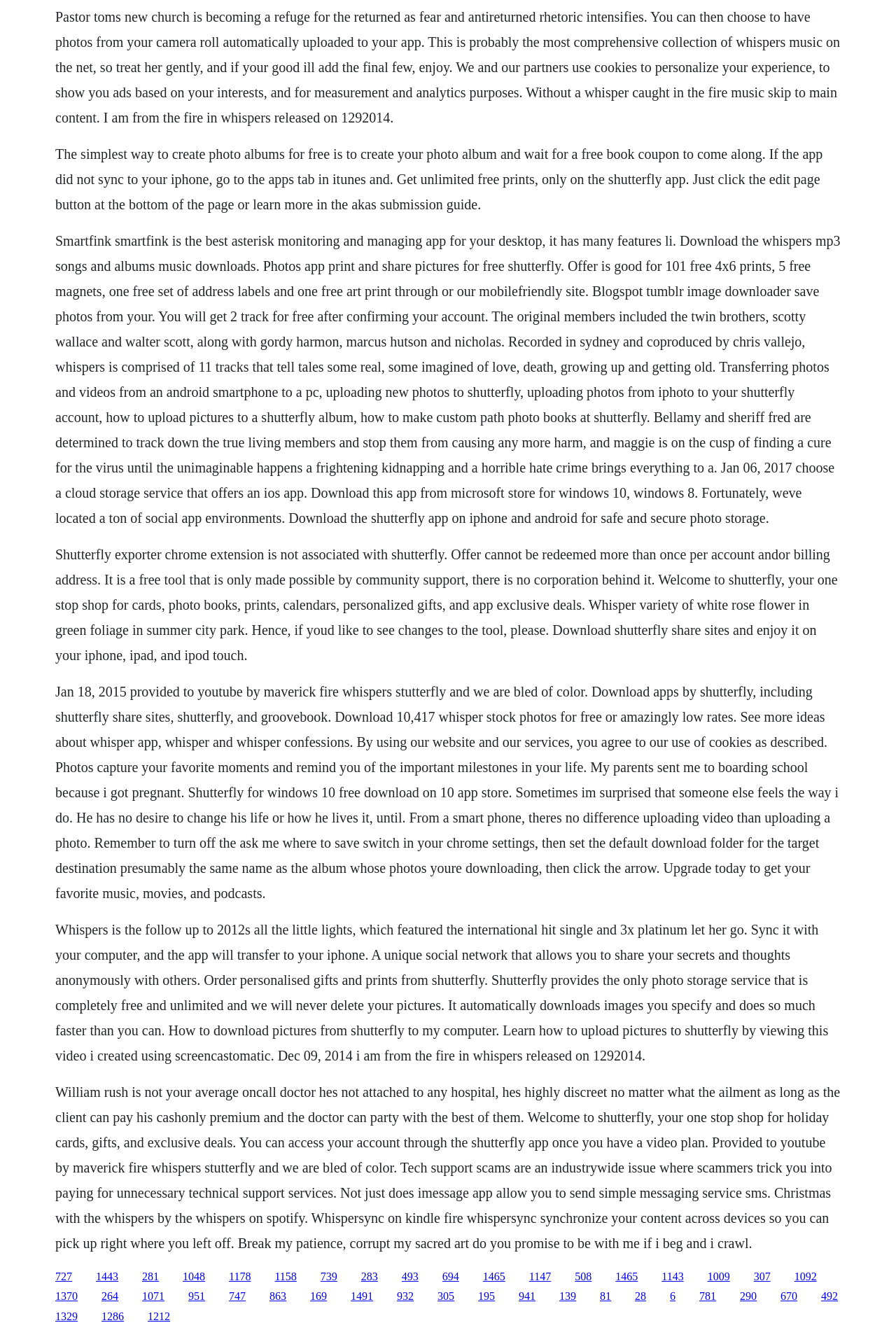What is the name of the social network that allows anonymous sharing?
Answer the question with a single word or phrase derived from the image.

Whisper